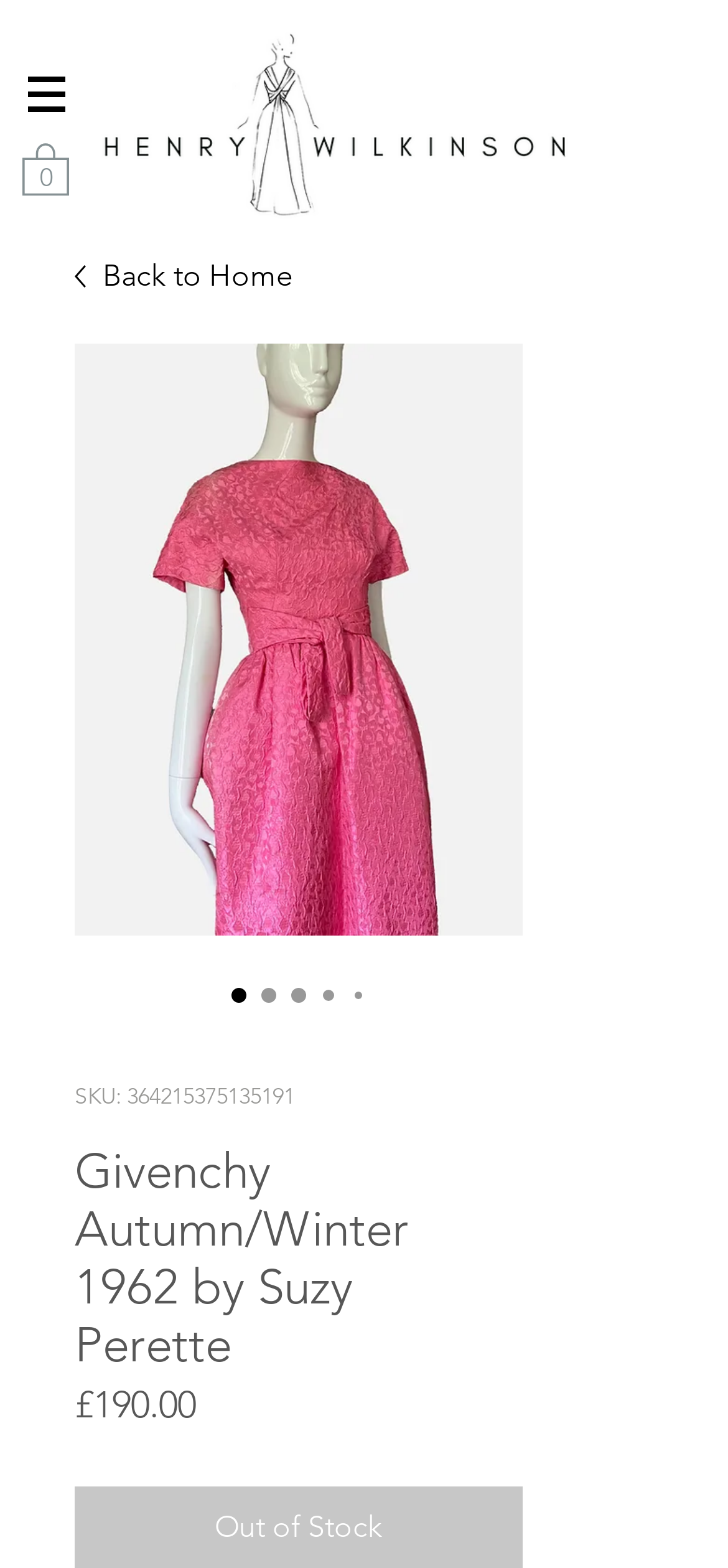Elaborate on the different components and information displayed on the webpage.

The webpage appears to be a product page for a Givenchy Autumn/Winter 1962 dress. At the top left, there is a navigation menu labeled "Site" with a button that has a popup menu. Next to it, there is a link to a cart with 0 items. 

Below the navigation menu, there is a large image of the dress, taking up most of the width of the page. Above the image, there is a link to go back to the home page. 

To the right of the image, there are several radio buttons with the same label "Givenchy Autumn/Winter 1962 by Suzy Perette", with one of them being checked. Below the radio buttons, there is a static text displaying the SKU number of the product. 

Further down, there is a heading that reads "Givenchy Autumn/Winter 1962 by Suzy Perette", followed by a static text displaying the price of the product, £190.00, and another static text labeled "Price" next to it.